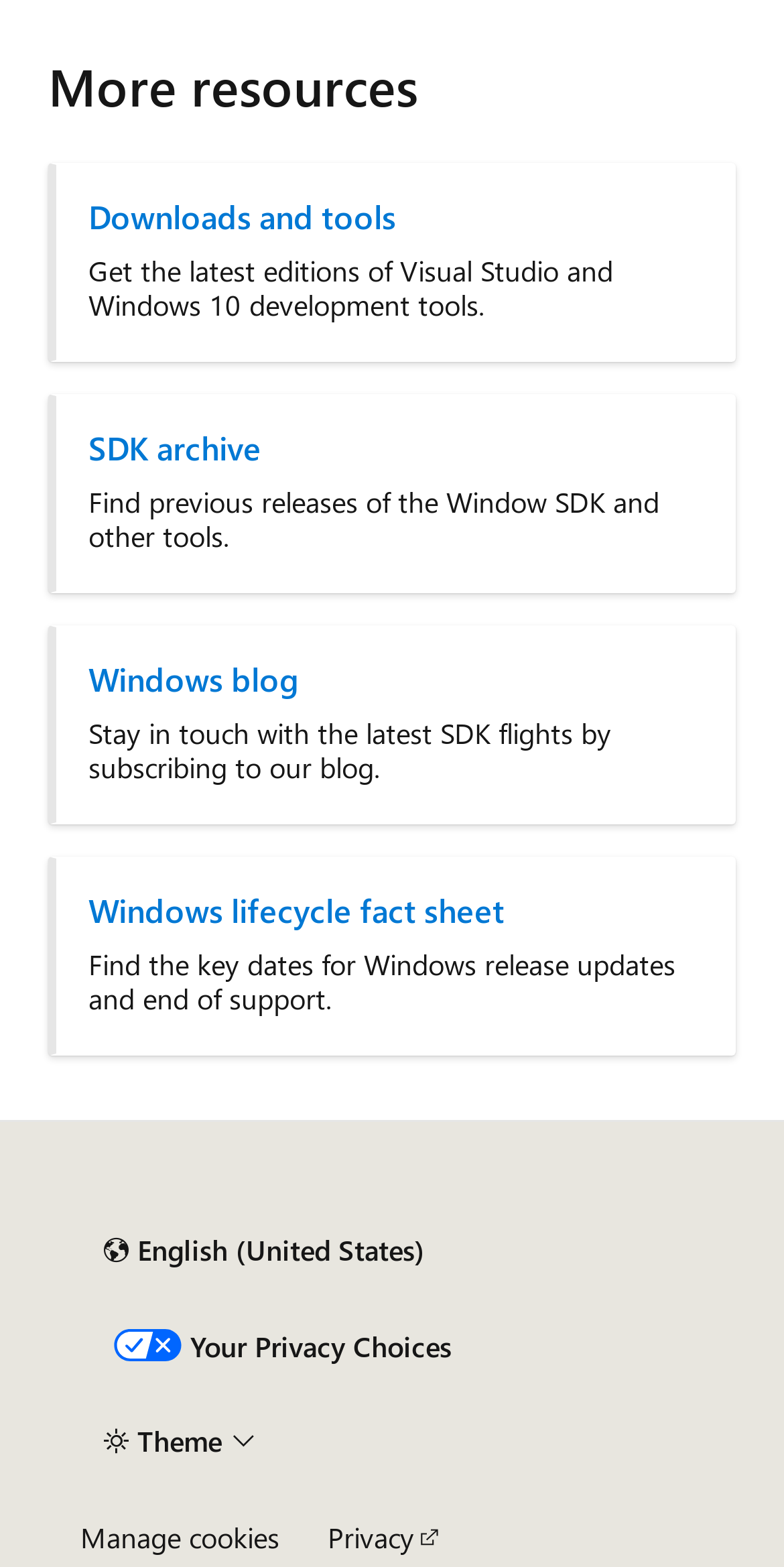What is the theme control button's status?
Based on the visual content, answer with a single word or a brief phrase.

expanded: False